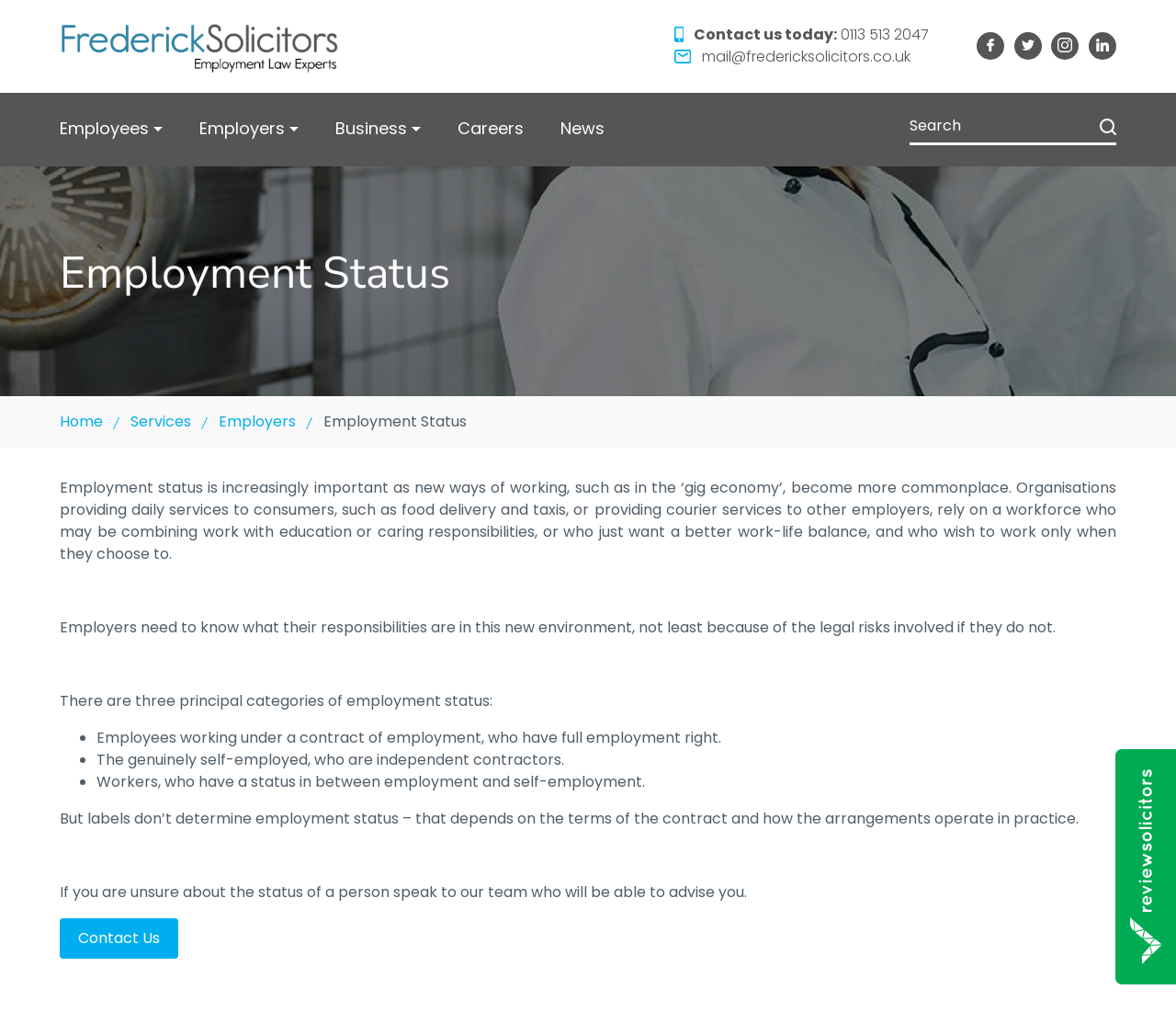Find the bounding box coordinates of the element I should click to carry out the following instruction: "Click the 'Contact Us' link".

[0.051, 0.907, 0.152, 0.948]